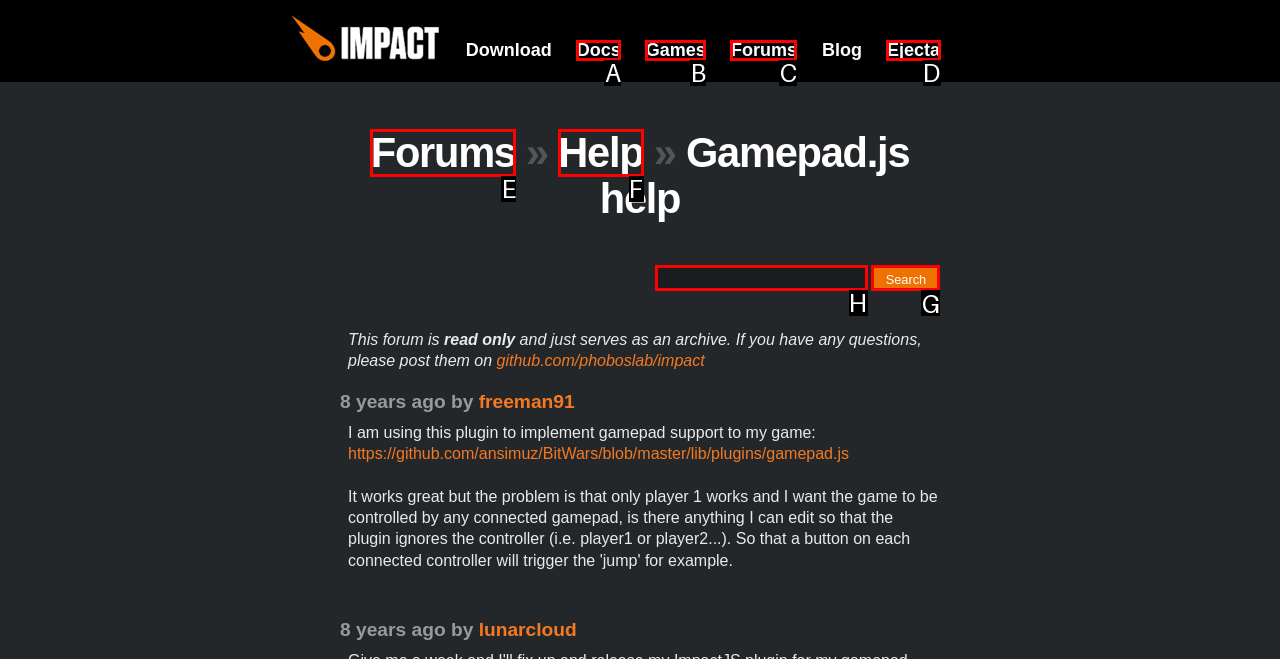What option should I click on to execute the task: Search for something? Give the letter from the available choices.

G